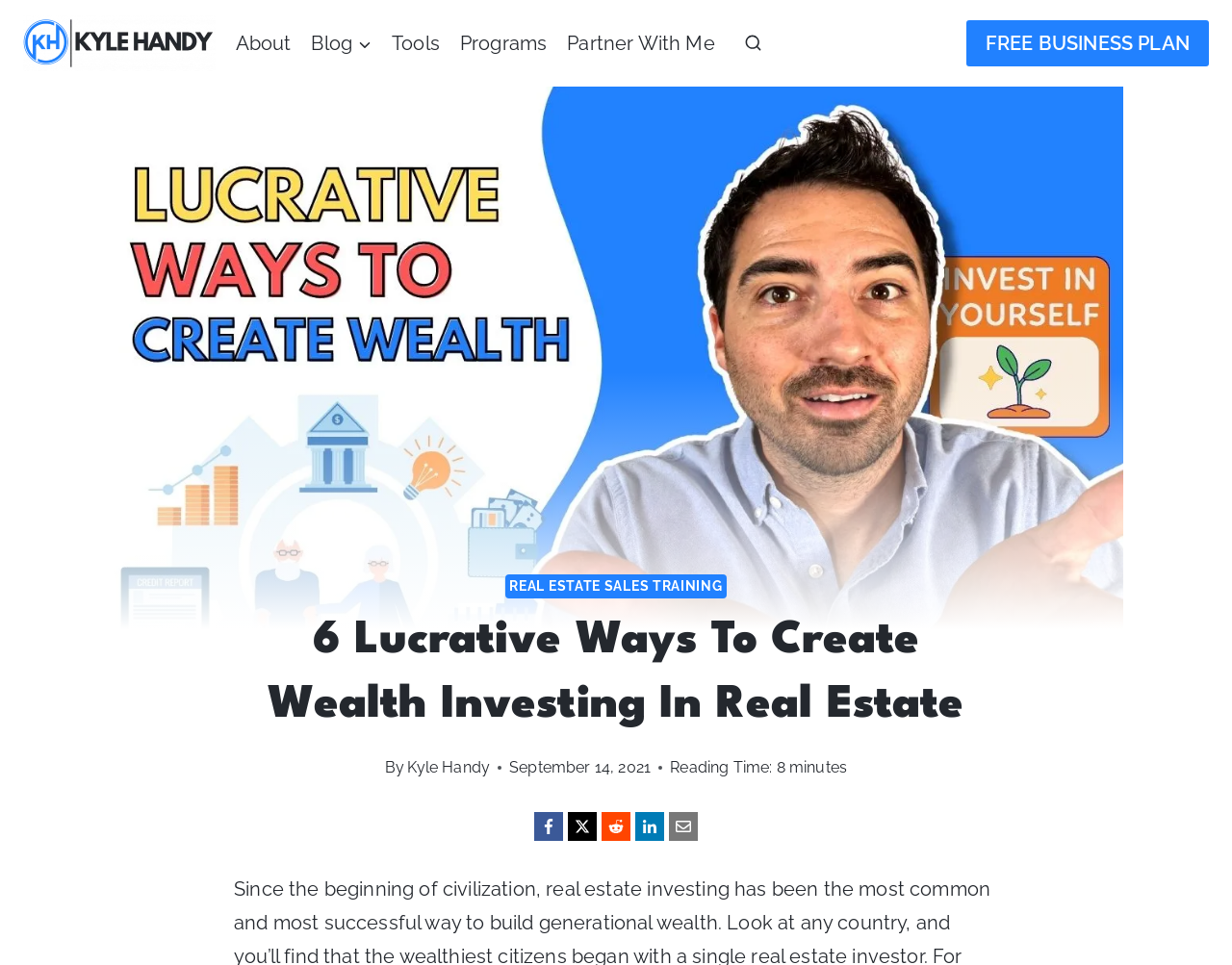Please identify the webpage's heading and generate its text content.

6 Lucrative Ways To Create Wealth Investing In Real Estate